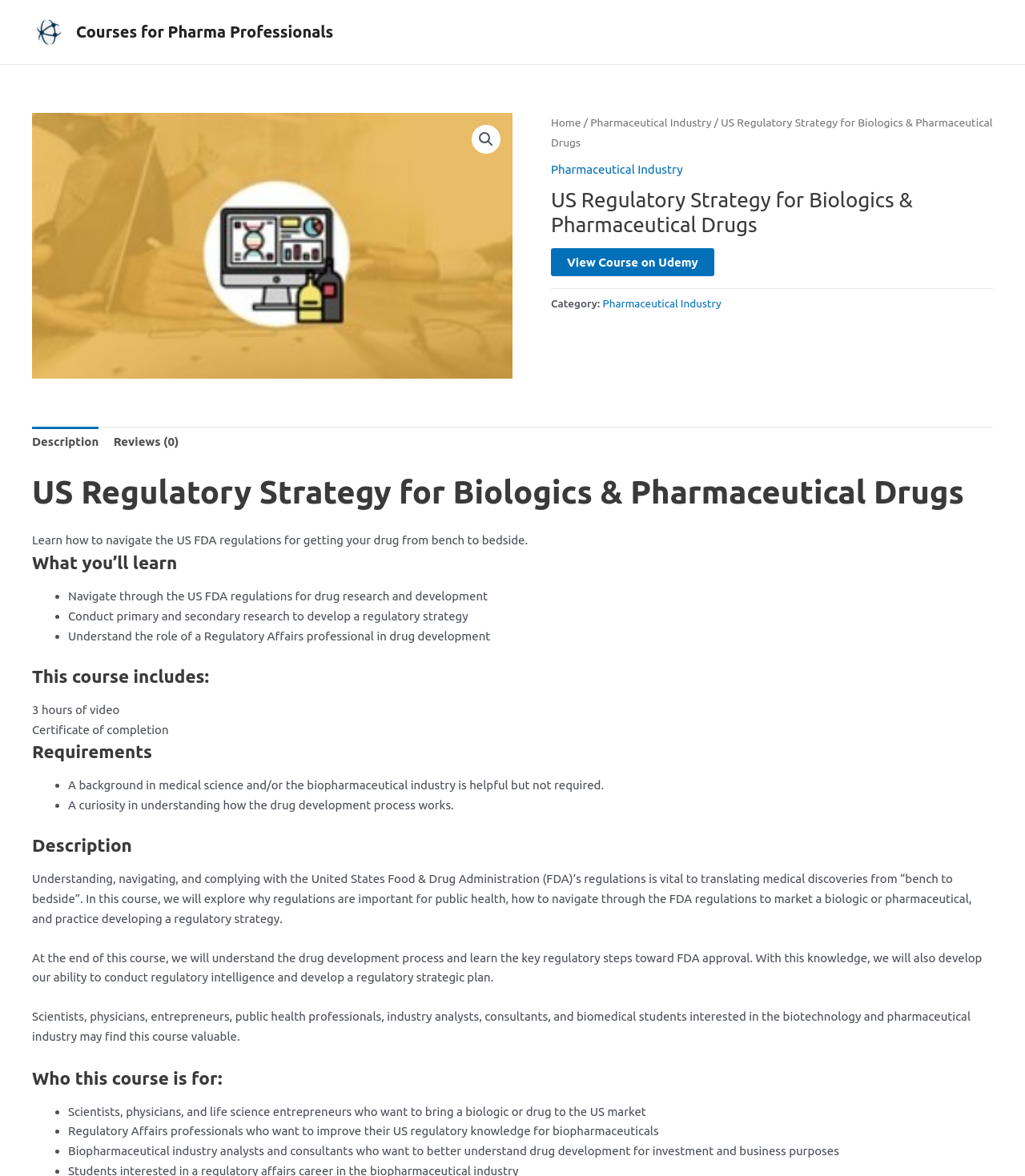Respond to the question below with a single word or phrase:
Who is this course for?

Regulatory Affairs professionals